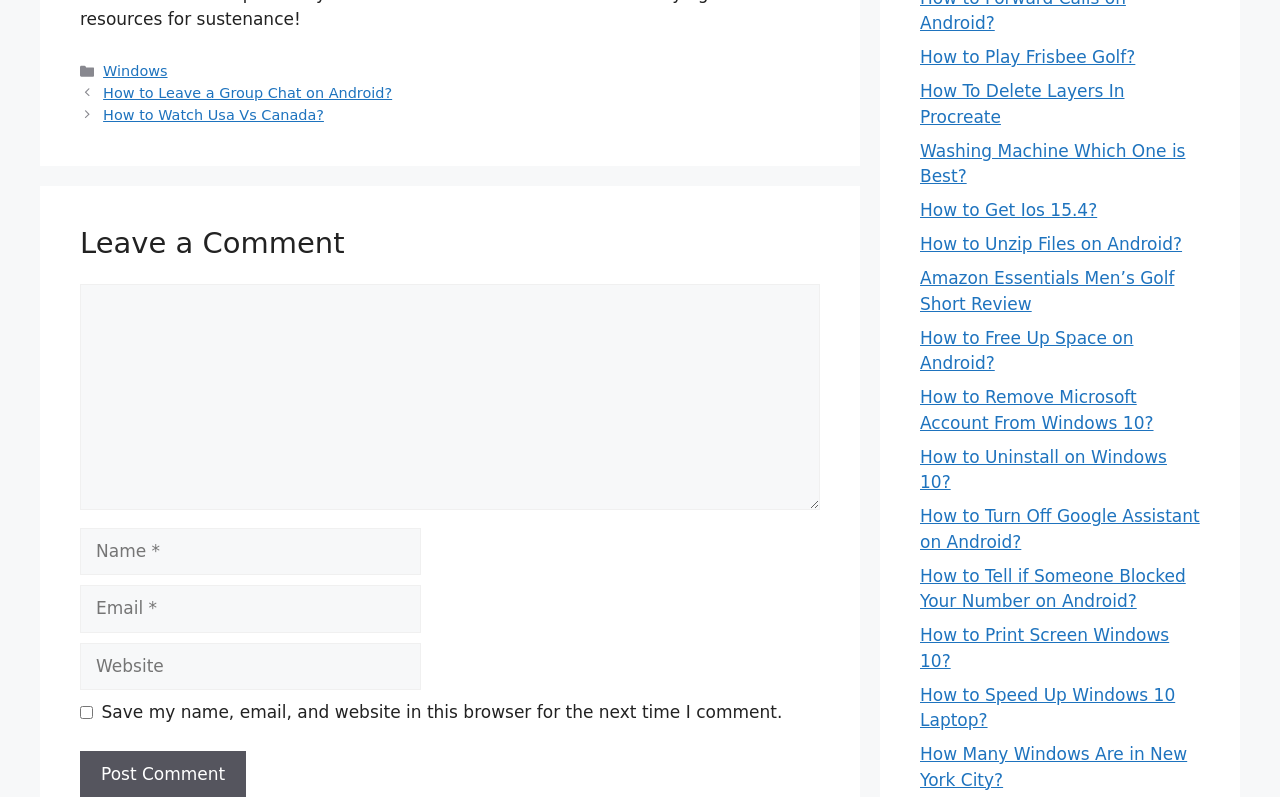With reference to the image, please provide a detailed answer to the following question: How many categories are listed in the footer?

The footer section contains a 'Categories' label, followed by a single link 'Windows'. This suggests that there is only one category listed in the footer.